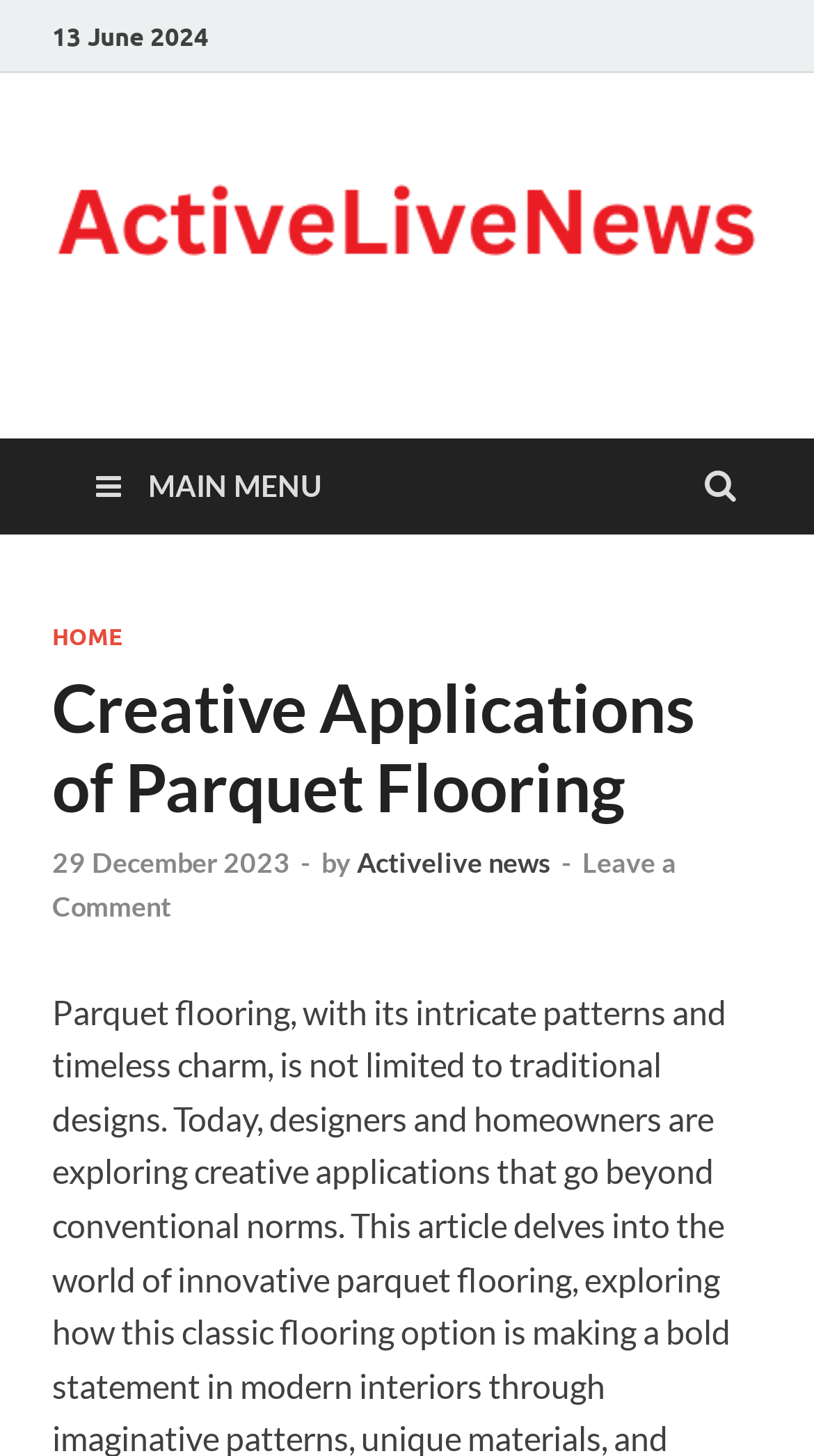Generate the main heading text from the webpage.

Creative Applications of Parquet Flooring